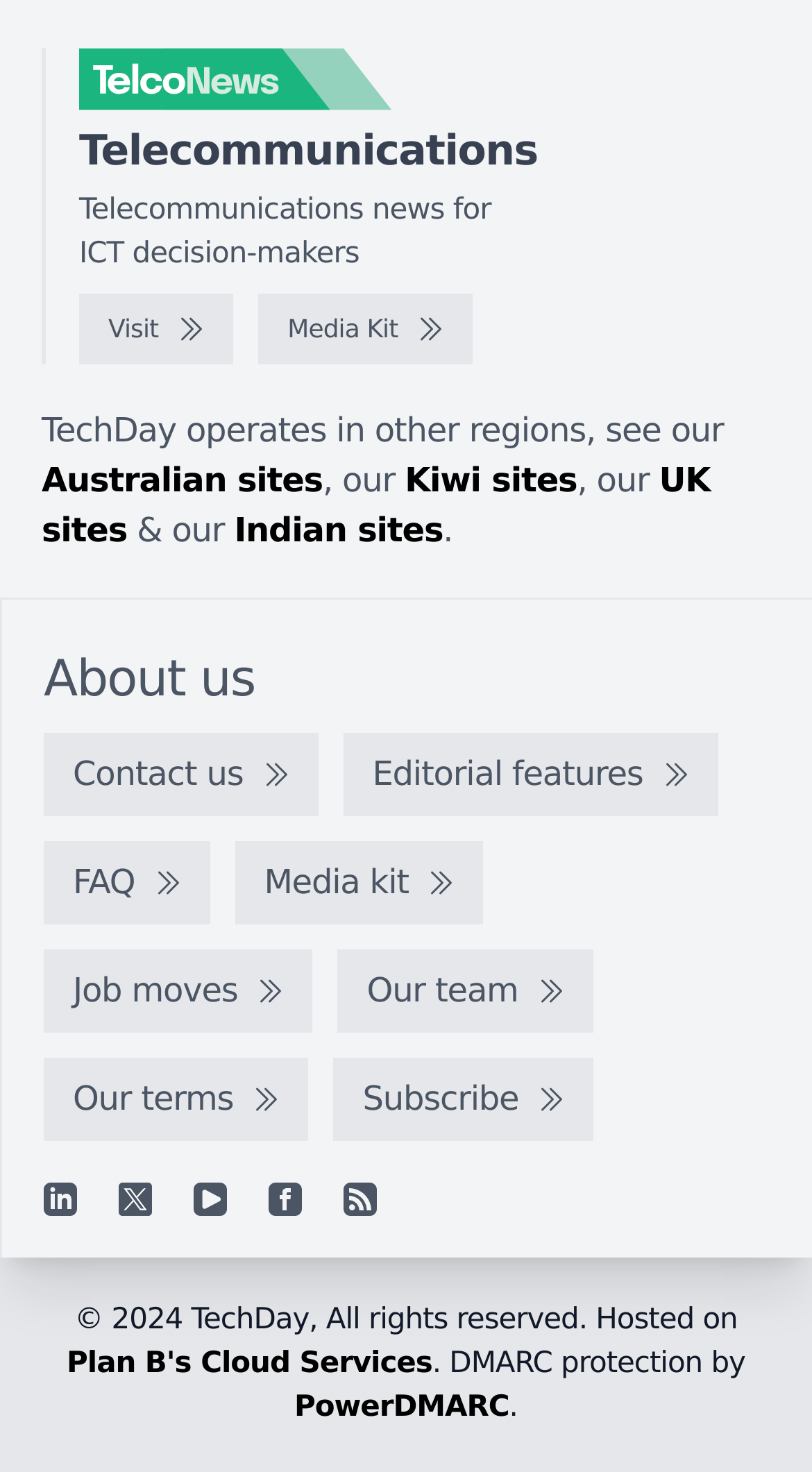Please answer the following question using a single word or phrase: 
How many regions does TechDay operate in?

4